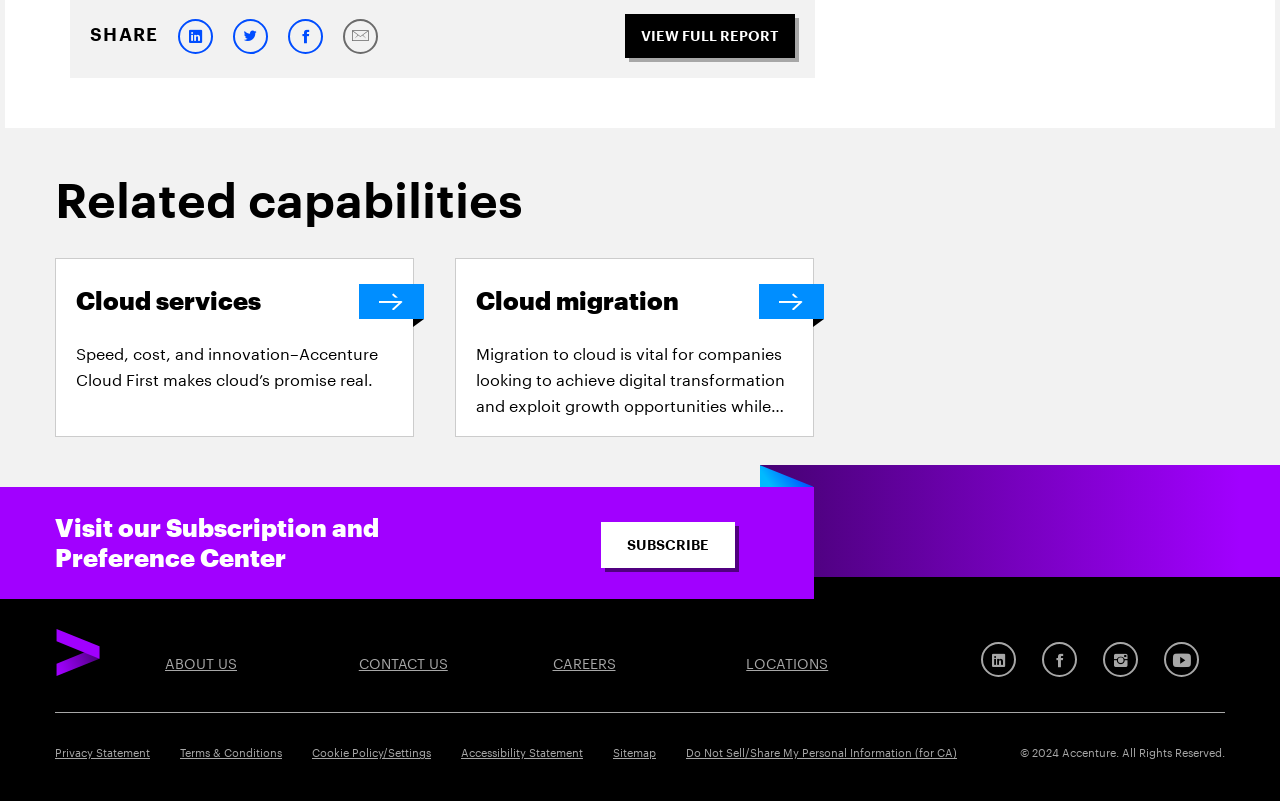What is the purpose of Cloud First?
Look at the image and provide a short answer using one word or a phrase.

Make cloud's promise real